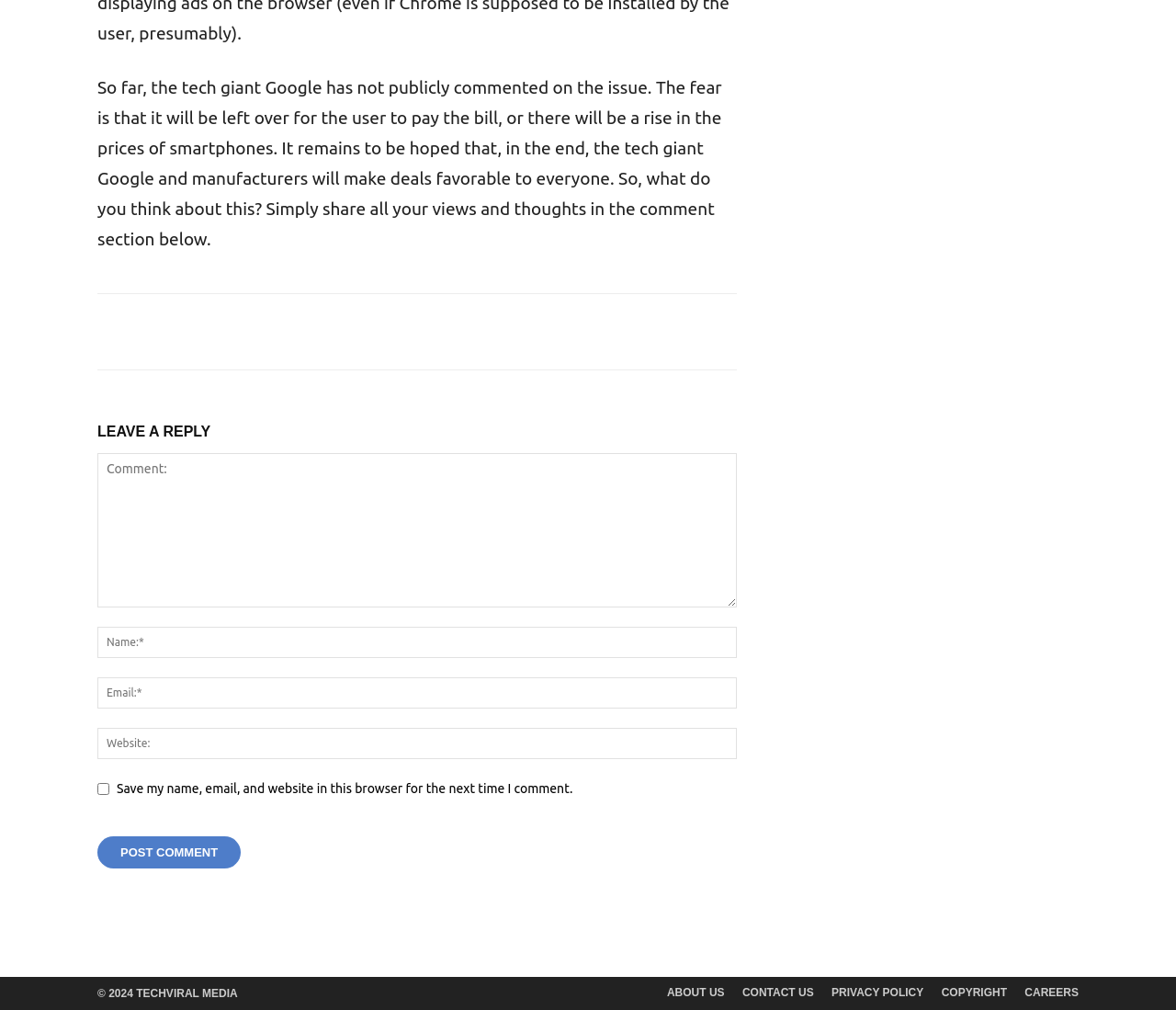Identify the bounding box coordinates of the element that should be clicked to fulfill this task: "Share on social media". The coordinates should be provided as four float numbers between 0 and 1, i.e., [left, top, right, bottom].

[0.122, 0.324, 0.146, 0.335]